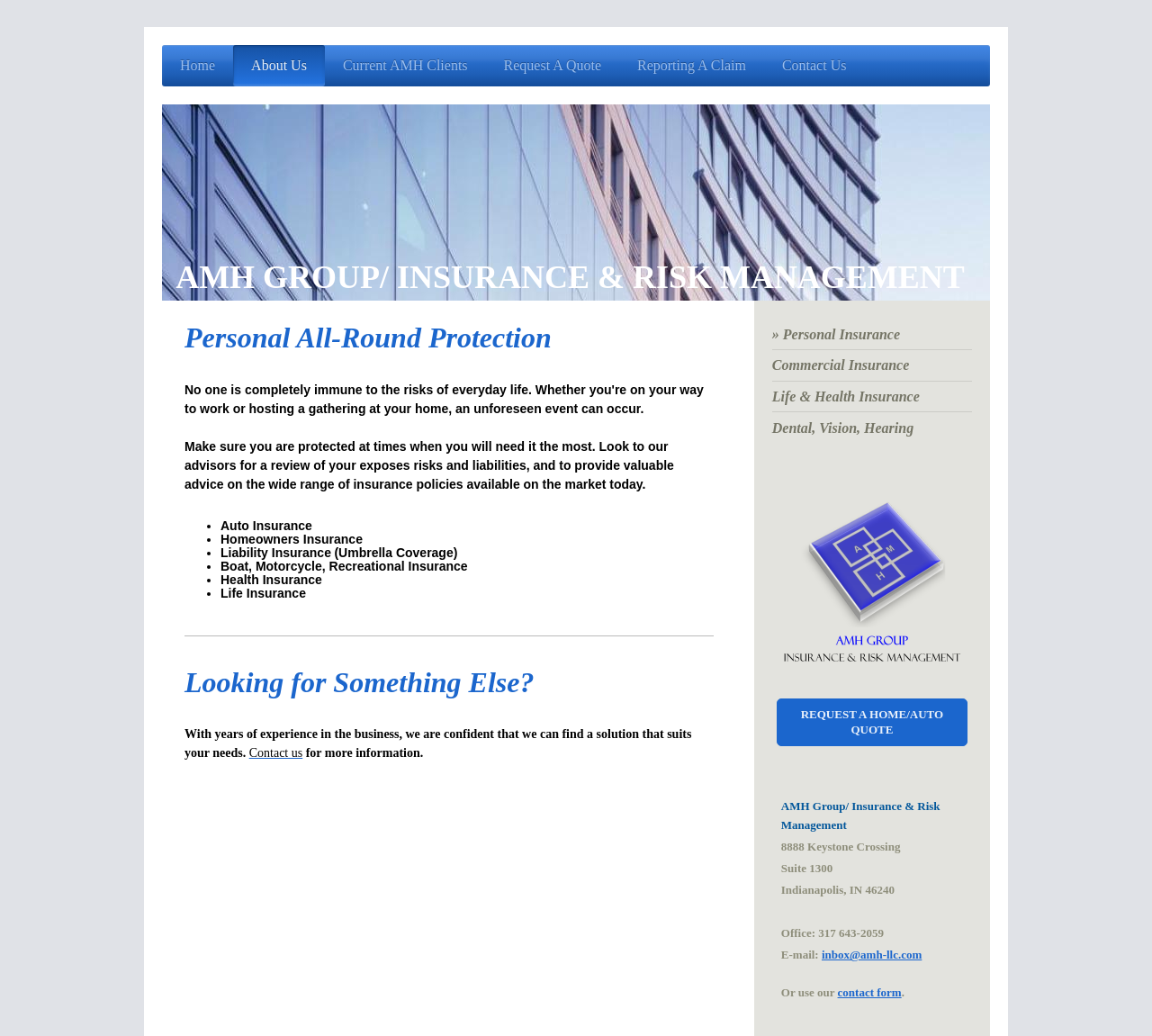Identify the bounding box coordinates of the specific part of the webpage to click to complete this instruction: "Click on Home".

[0.141, 0.043, 0.202, 0.084]